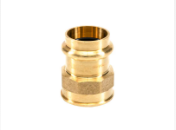Look at the image and answer the question in detail:
What is the size of the female pipe thread?

The caption specifies that the adapter's dimensions are tailored for optimal compatibility with 1 1/2 inch press fittings on one end and a 1 1/4 inch female pipe thread on the other, making it a versatile component for professionals and DIY enthusiasts alike.